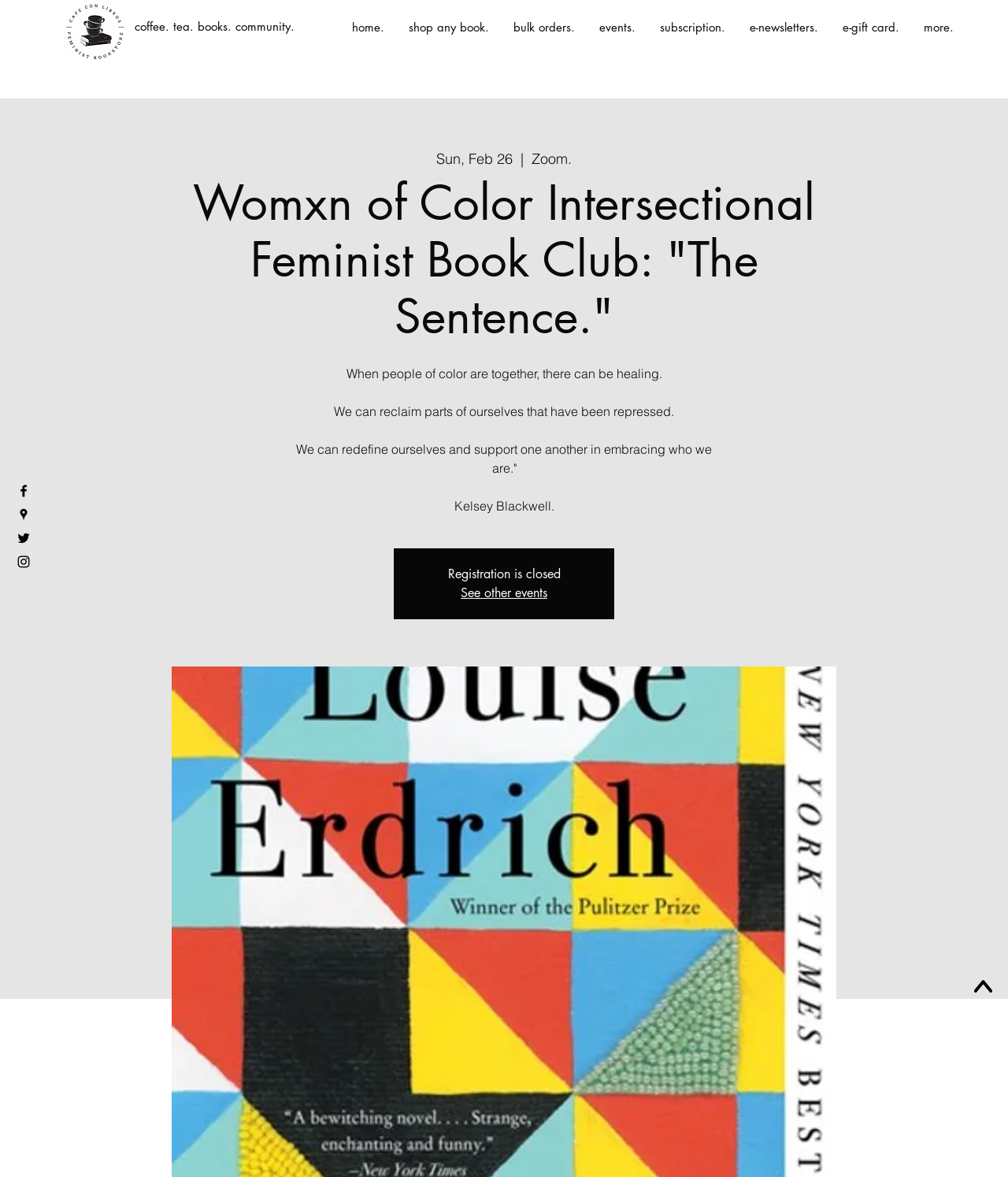Using the provided description: "subscription.", find the bounding box coordinates of the corresponding UI element. The output should be four float numbers between 0 and 1, in the format [left, top, right, bottom].

[0.638, 0.013, 0.727, 0.033]